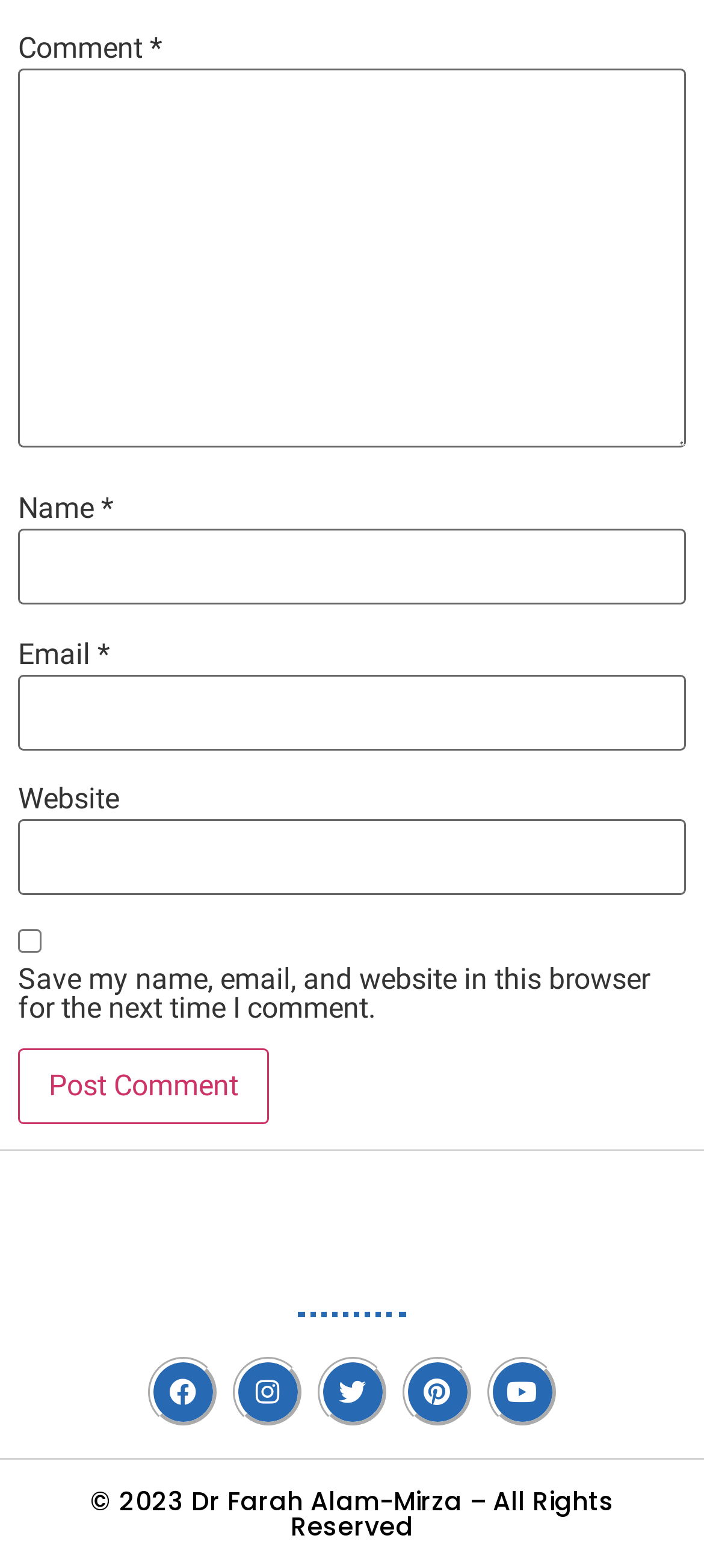Could you highlight the region that needs to be clicked to execute the instruction: "Visit Facebook"?

[0.209, 0.865, 0.309, 0.91]